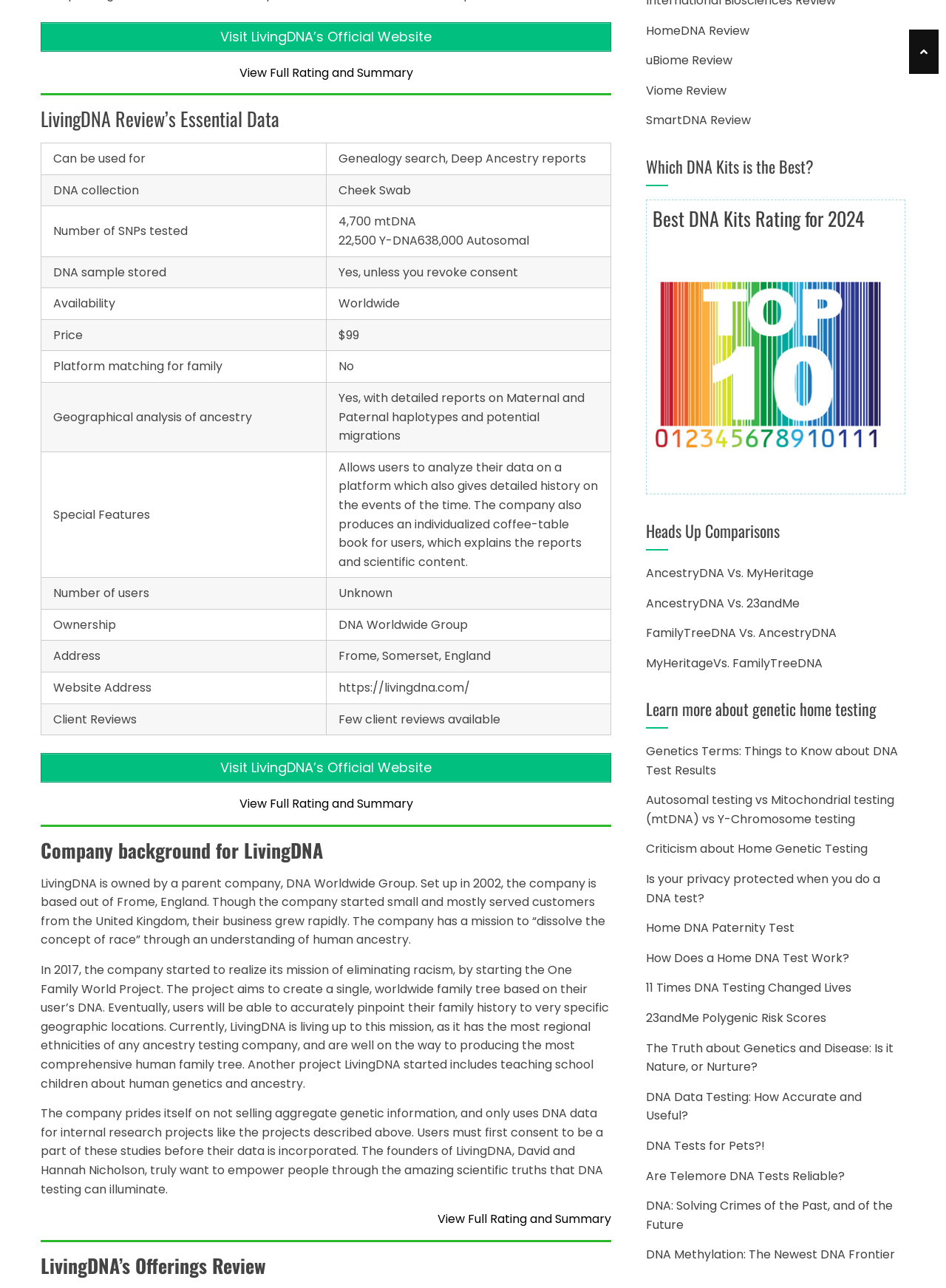Pinpoint the bounding box coordinates of the clickable area needed to execute the instruction: "Check the company background for LivingDNA". The coordinates should be specified as four float numbers between 0 and 1, i.e., [left, top, right, bottom].

[0.043, 0.651, 0.646, 0.67]